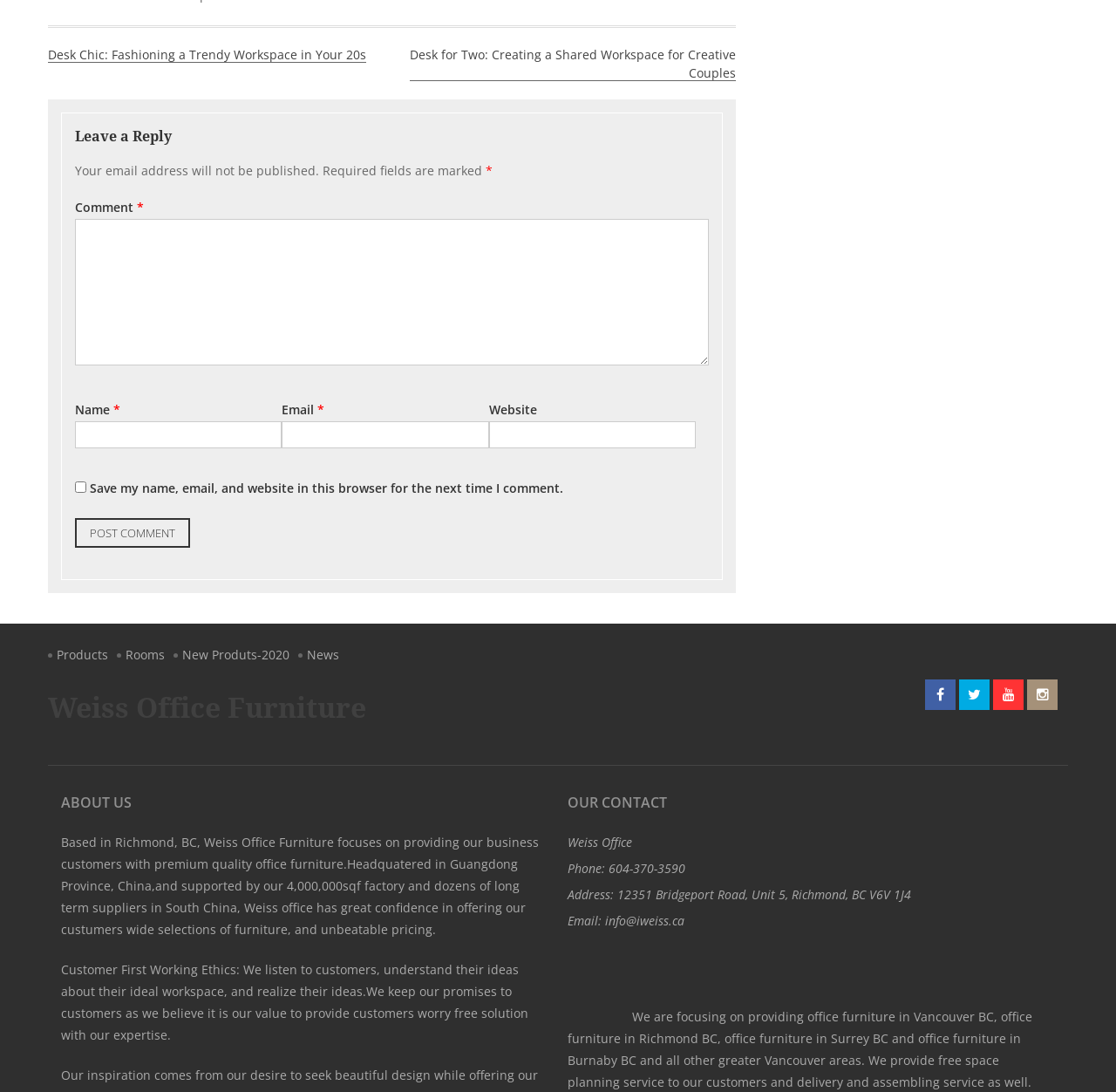Locate the bounding box coordinates of the element that needs to be clicked to carry out the instruction: "Click on the 'Desk Chic: Fashioning a Trendy Workspace in Your 20s' link". The coordinates should be given as four float numbers ranging from 0 to 1, i.e., [left, top, right, bottom].

[0.043, 0.042, 0.328, 0.057]